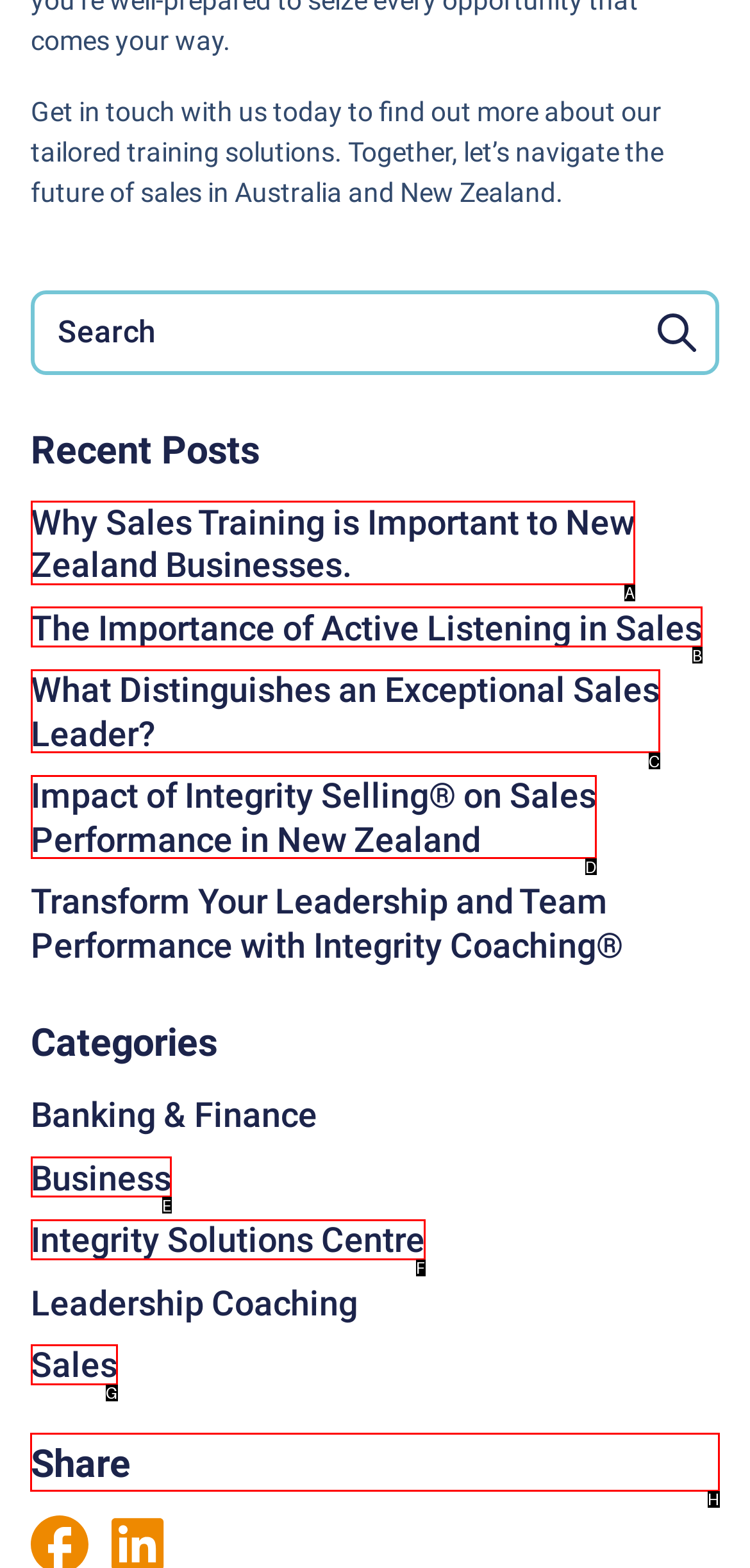Select the appropriate letter to fulfill the given instruction: share the page
Provide the letter of the correct option directly.

H